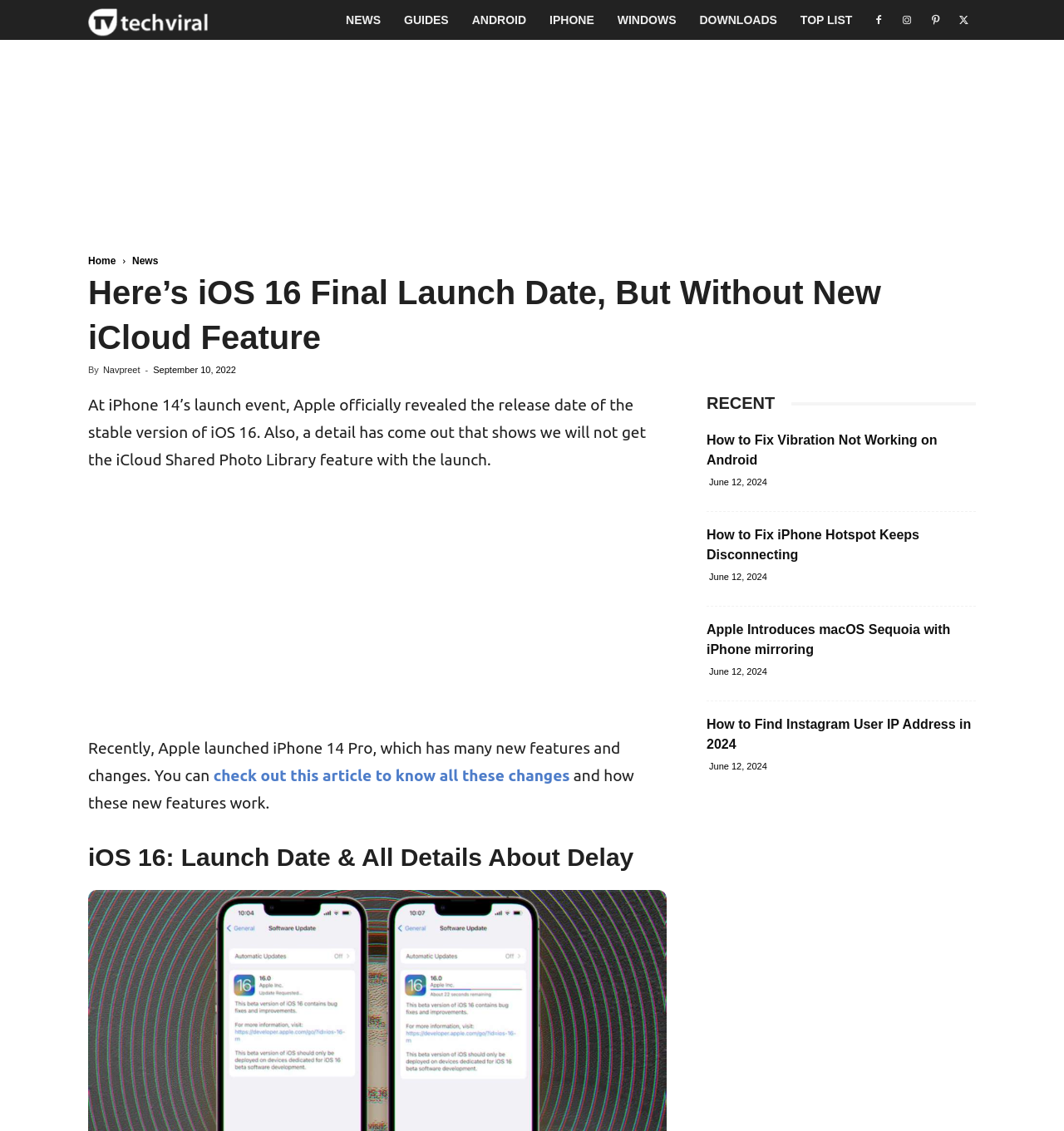Locate the bounding box coordinates of the element that should be clicked to fulfill the instruction: "Check the details about 'iOS 16 Final Launch Date'".

[0.083, 0.239, 0.917, 0.318]